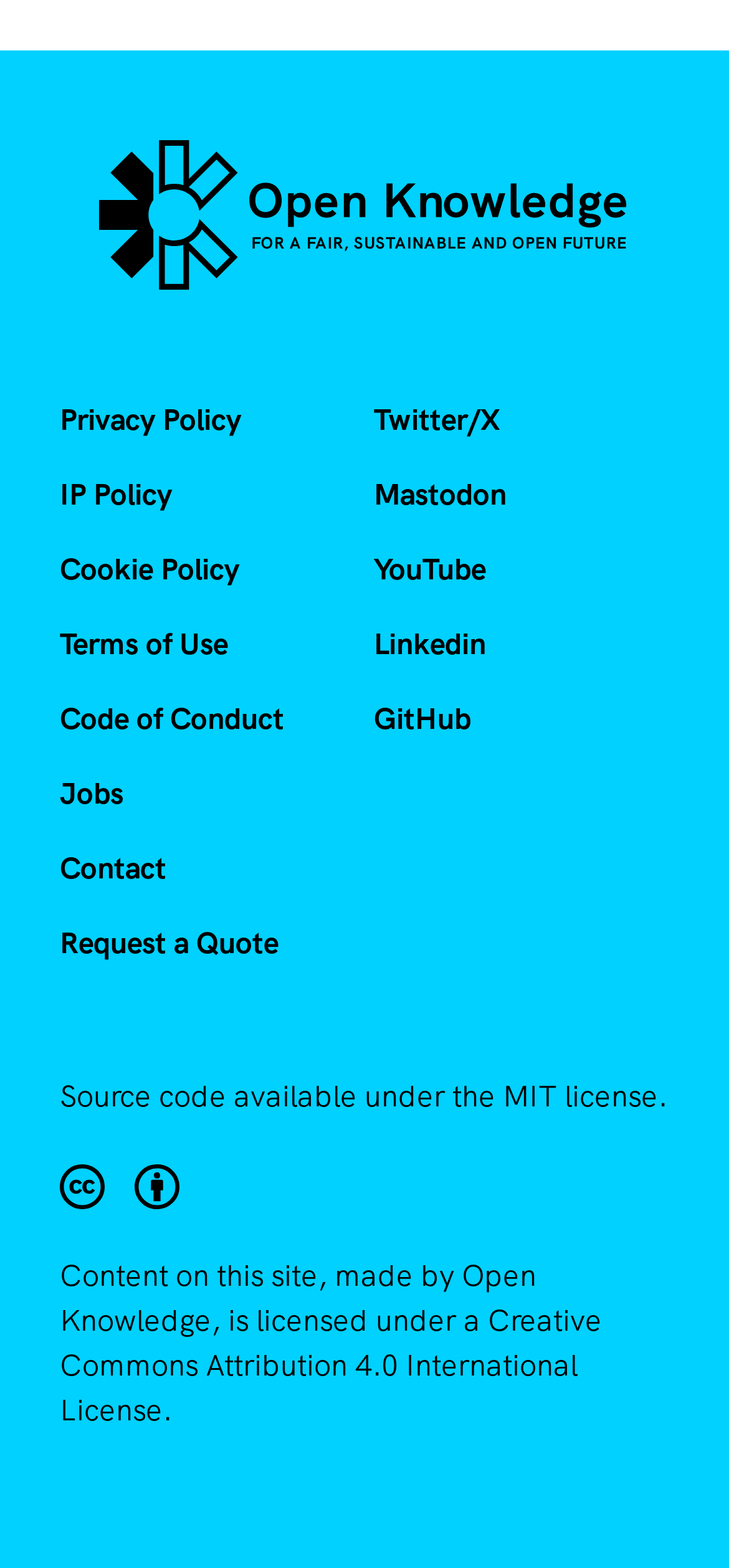Identify the bounding box coordinates of the region that should be clicked to execute the following instruction: "Follow on Twitter".

[0.513, 0.255, 0.687, 0.28]